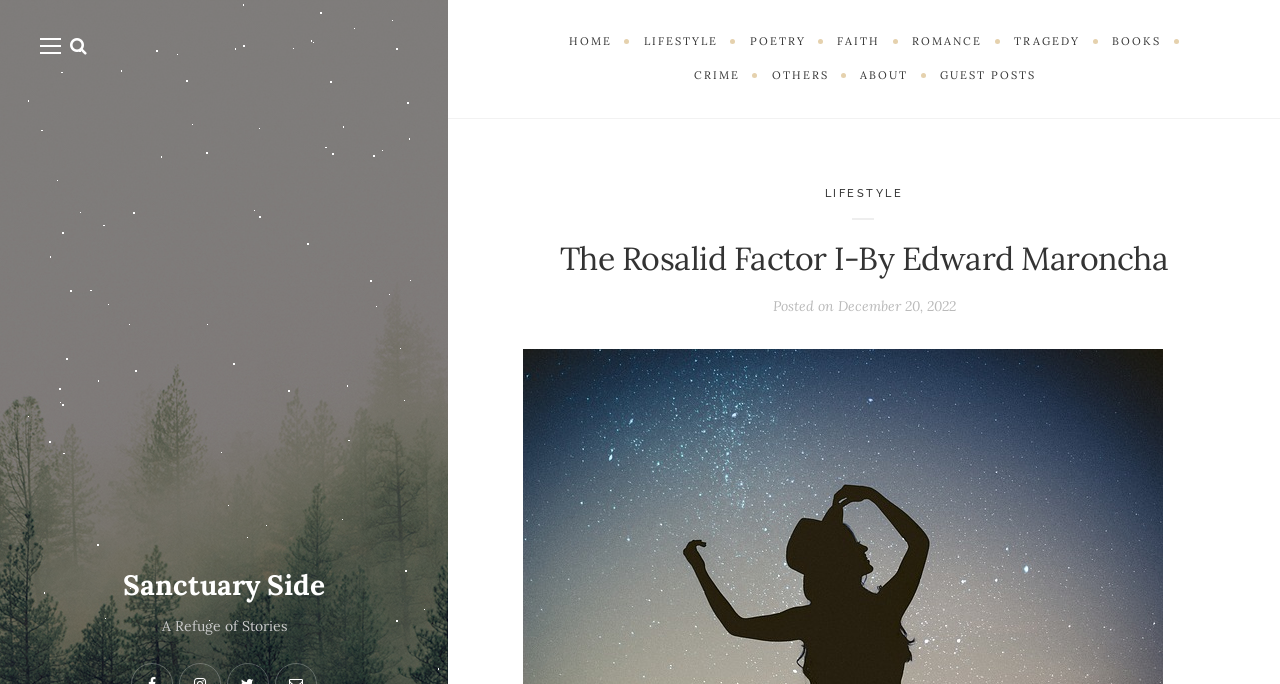When was the post published?
Give a single word or phrase as your answer by examining the image.

December 20, 2022